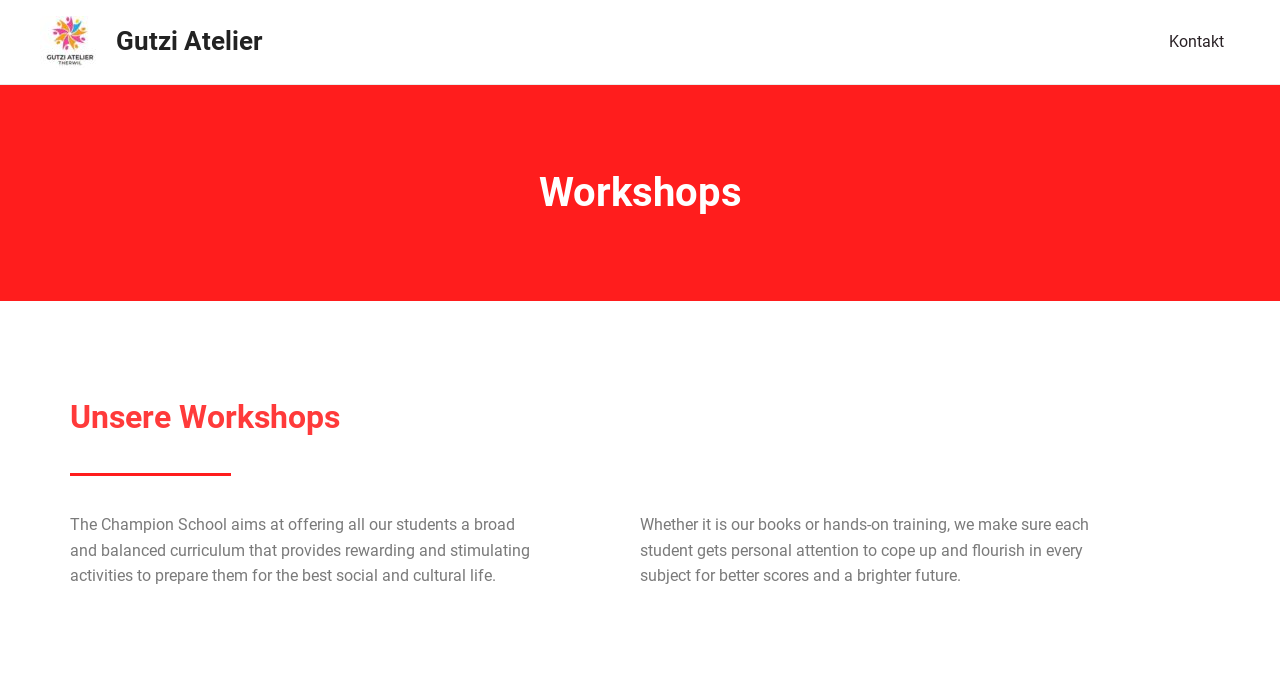What is the focus of the workshops?
Refer to the image and give a detailed answer to the query.

The focus of the workshops can be inferred from the text on the webpage, which mentions that the workshops provide 'personal attention to cope up and flourish in every subject for better scores and a brighter future', indicating that the focus is on the development of students.